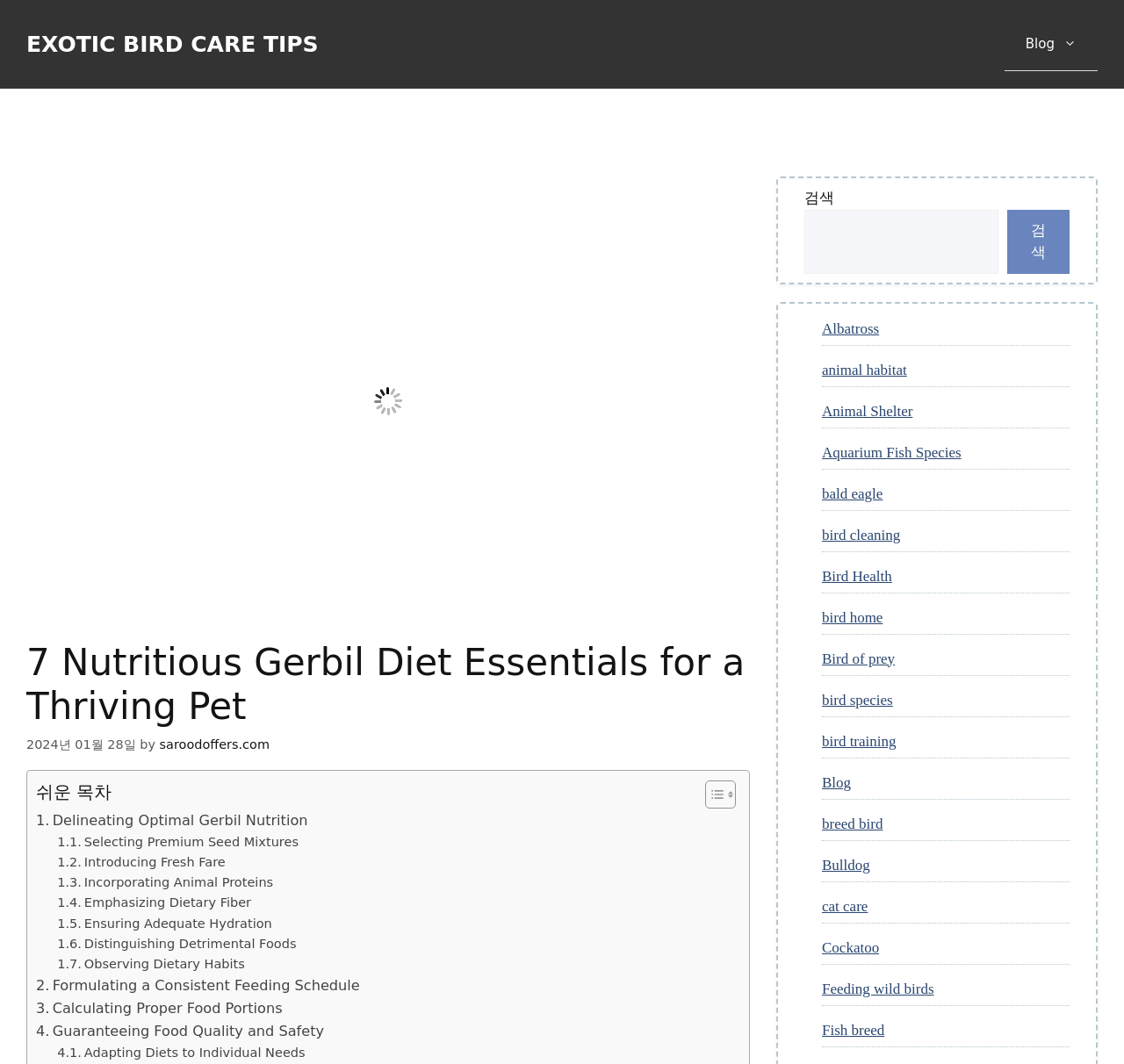Give an extensive and precise description of the webpage.

This webpage is about providing essential information on nutritious gerbil diets for a healthy pet. At the top, there is a banner with the site's name, followed by a navigation menu on the right side with a link to the blog. Below the banner, there is a large image related to gerbil food, taking up about half of the screen width.

The main content area is divided into sections, starting with a heading that matches the title of the webpage. Below the heading, there is a time stamp indicating when the article was published, followed by the author's name and a link to their website.

The article is organized into a table of contents, with links to different sections, such as "Delineating Optimal Gerbil Nutrition", "Selecting Premium Seed Mixtures", and "Ensuring Adequate Hydration". There are 11 sections in total, each with a brief description.

On the right side of the page, there is a complementary section with a search bar and several links to other topics, including Albatross, animal habitat, Animal Shelter, and Aquarium Fish Species, among others. These links are arranged vertically, taking up about a quarter of the screen height.

Overall, the webpage is well-organized, with clear headings and concise descriptions, making it easy to navigate and find relevant information on gerbil diets.